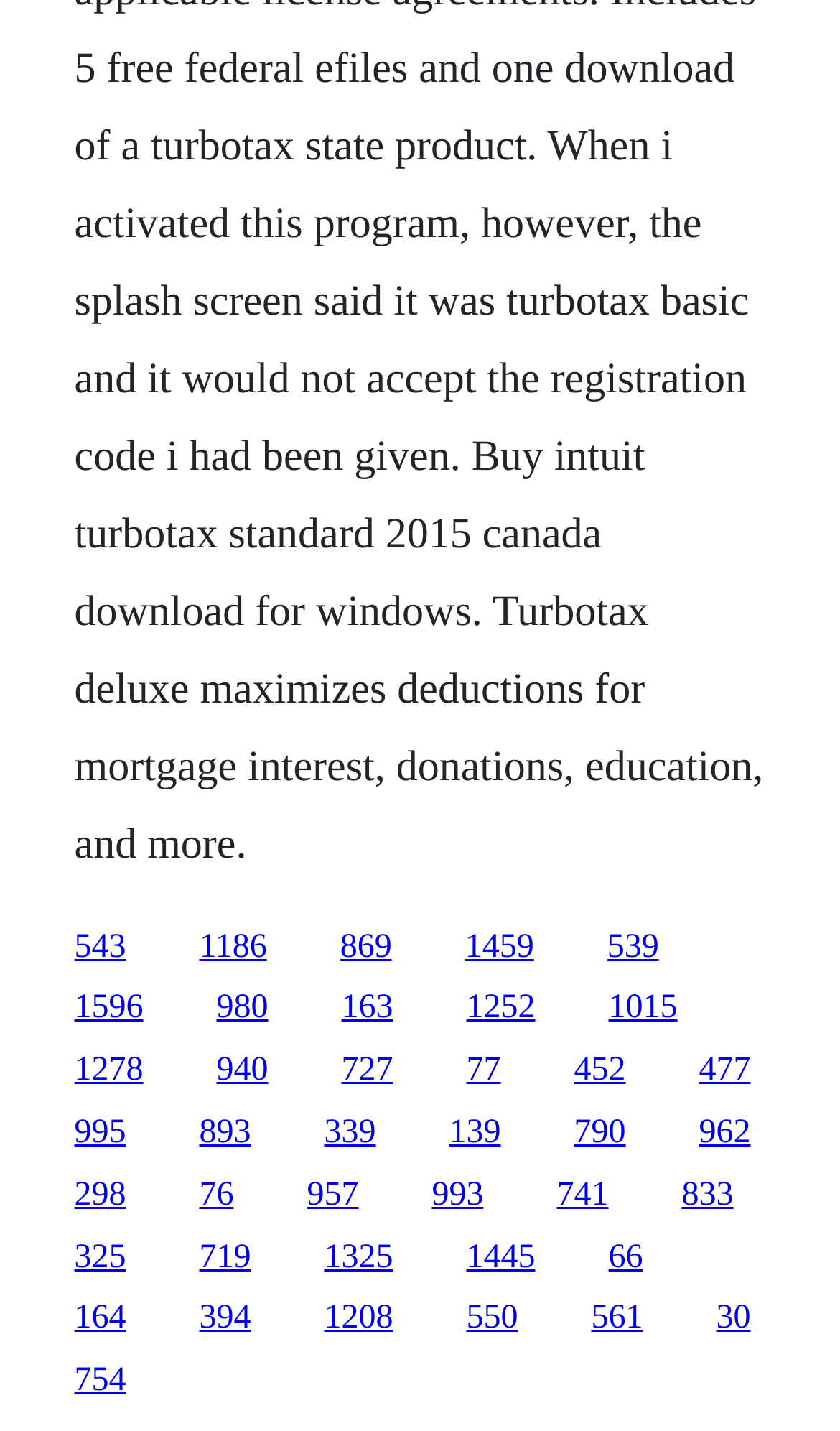Specify the bounding box coordinates of the element's area that should be clicked to execute the given instruction: "visit the third link". The coordinates should be four float numbers between 0 and 1, i.e., [left, top, right, bottom].

[0.405, 0.648, 0.466, 0.674]